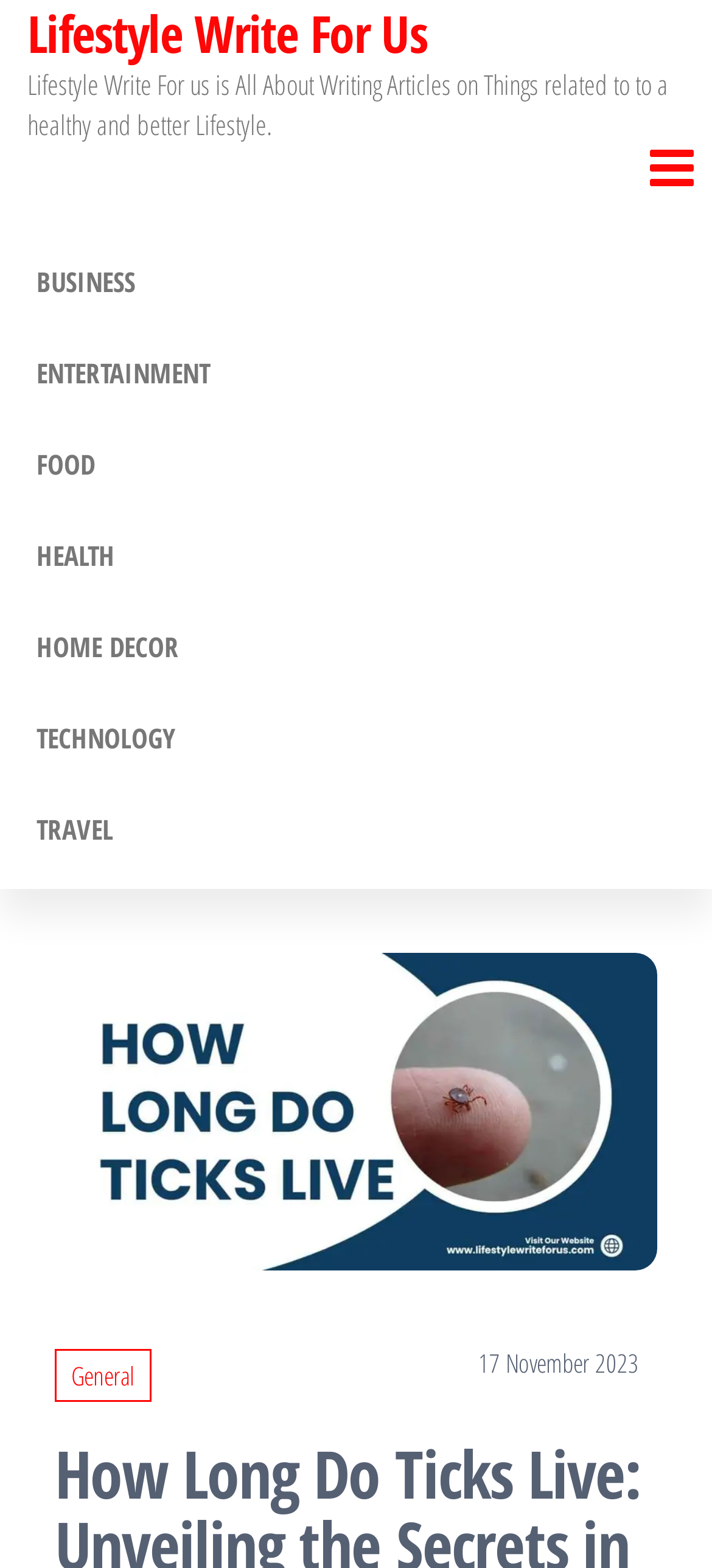What is the category of the article 'How Long Do Ticks Live'?
From the image, provide a succinct answer in one word or a short phrase.

HEALTH